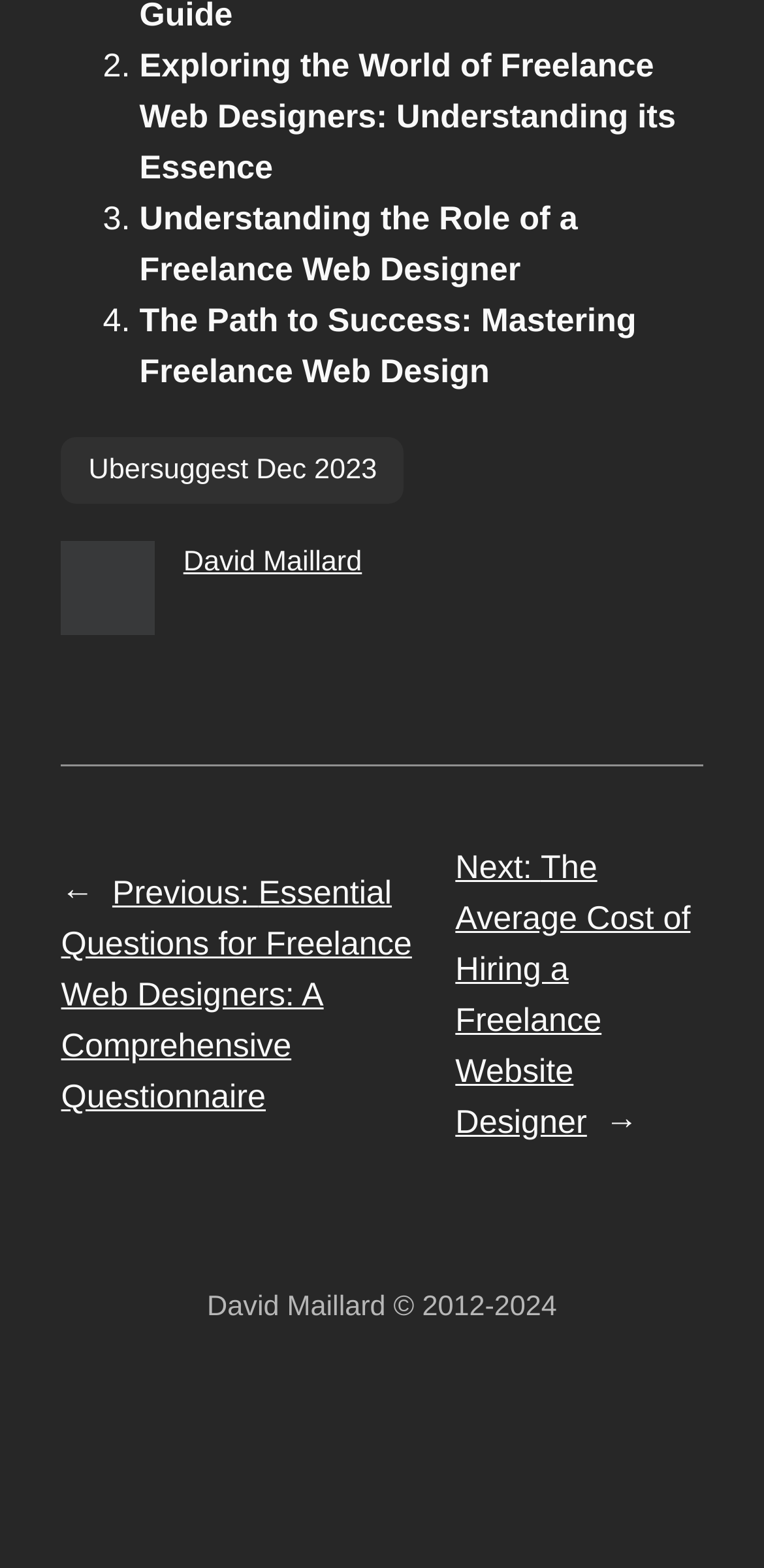What is the author's name?
Answer briefly with a single word or phrase based on the image.

David Maillard